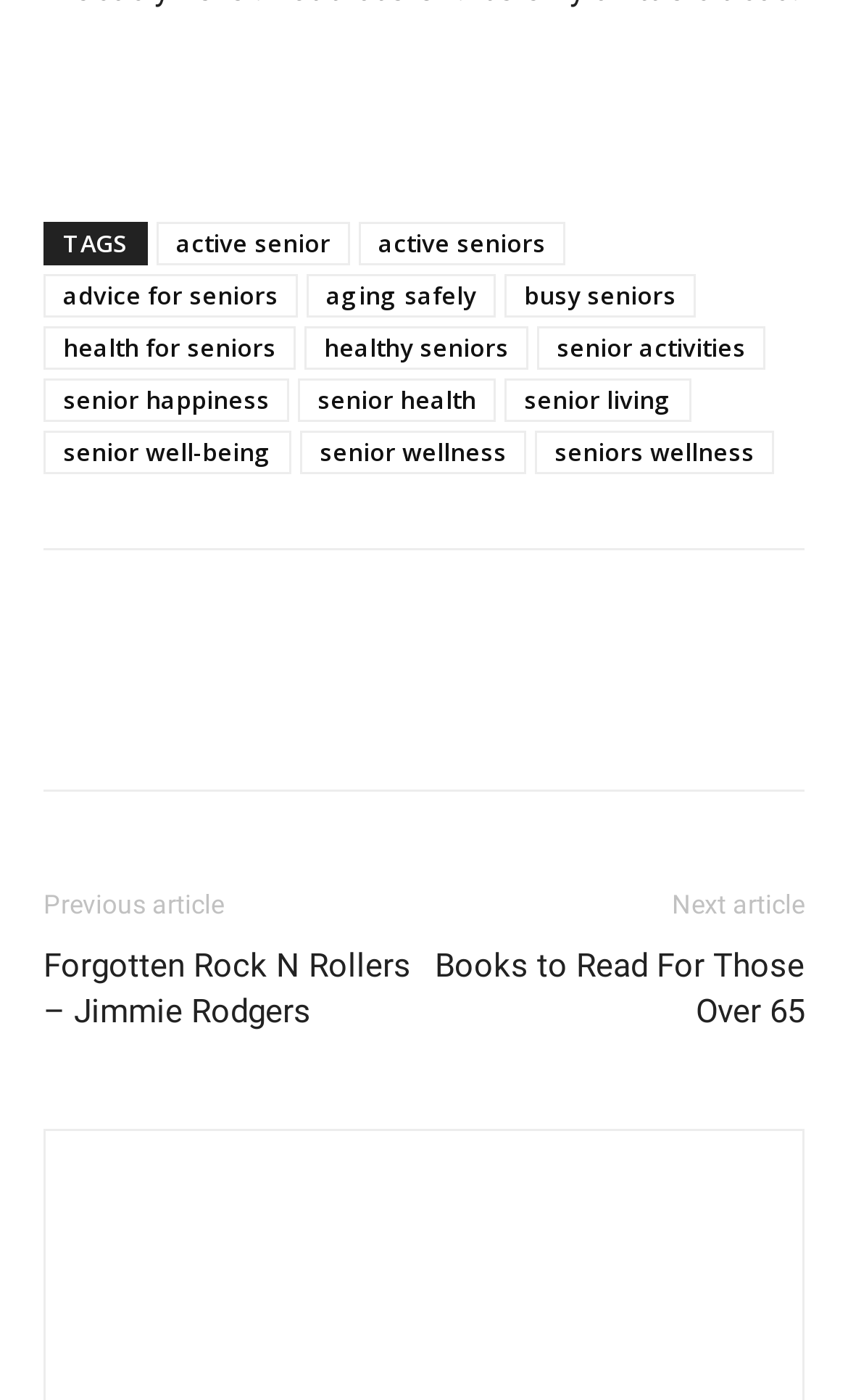Who is the author of the image?
Refer to the image and provide a thorough answer to the question.

The author of the image is 'Garret Mathews' which is an image element located at the bottom of the webpage, with a bounding box coordinate of [0.377, 0.84, 0.623, 0.989].